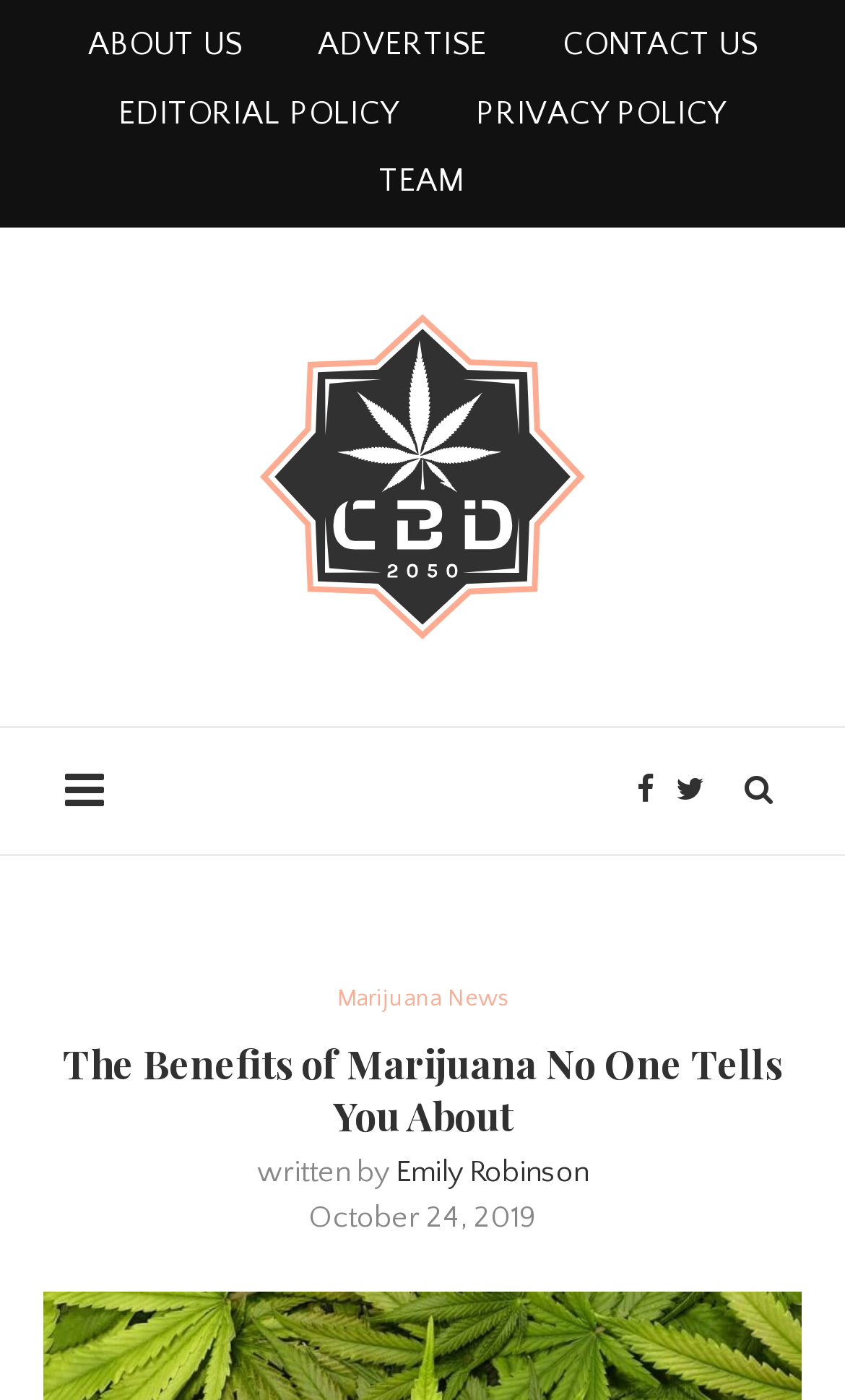Please mark the clickable region by giving the bounding box coordinates needed to complete this instruction: "read marijuana news".

[0.399, 0.704, 0.601, 0.724]